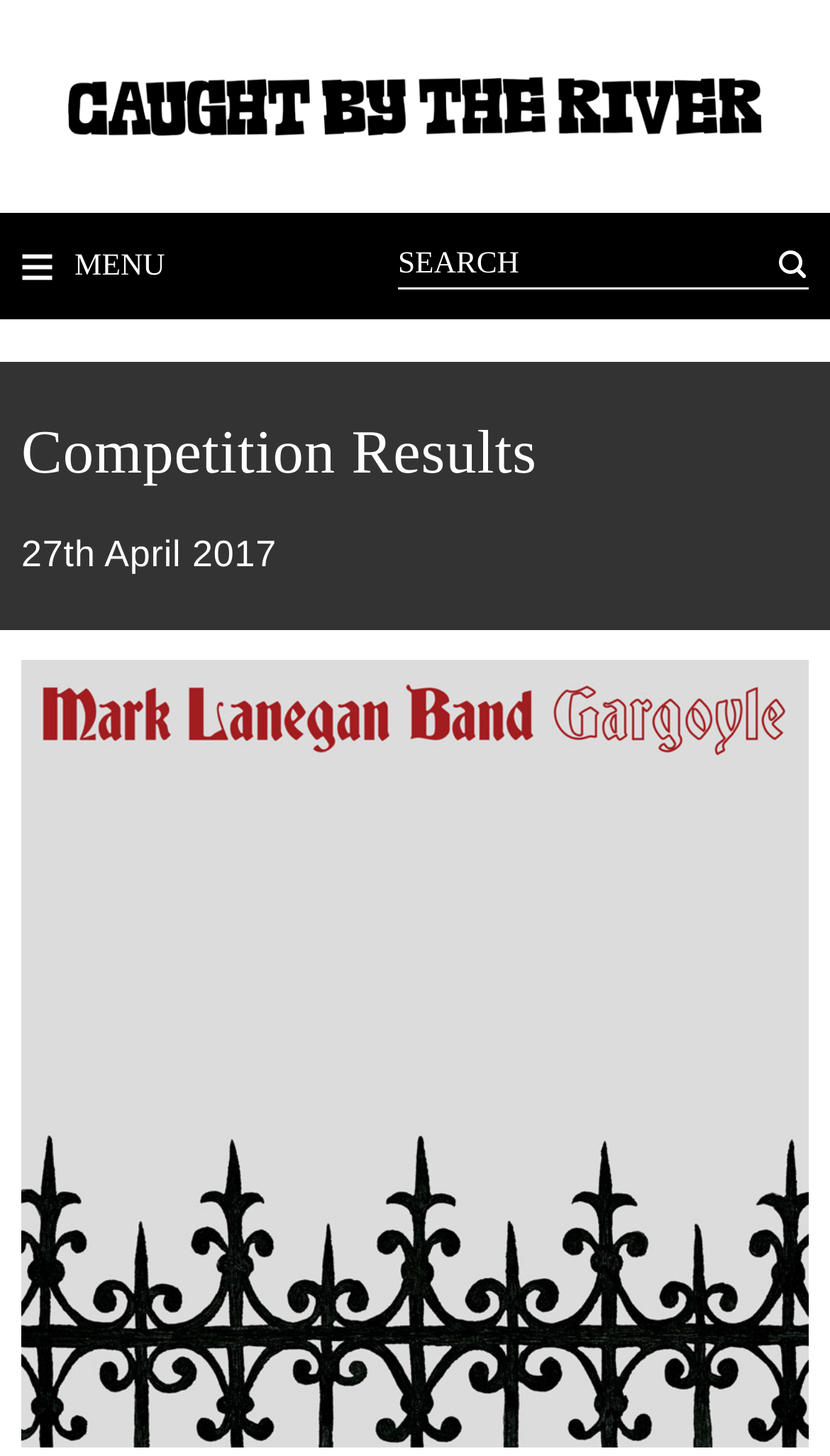Using the provided element description: "Search", identify the bounding box coordinates. The coordinates should be four floats between 0 and 1 in the order [left, top, right, bottom].

[0.923, 0.167, 0.974, 0.199]